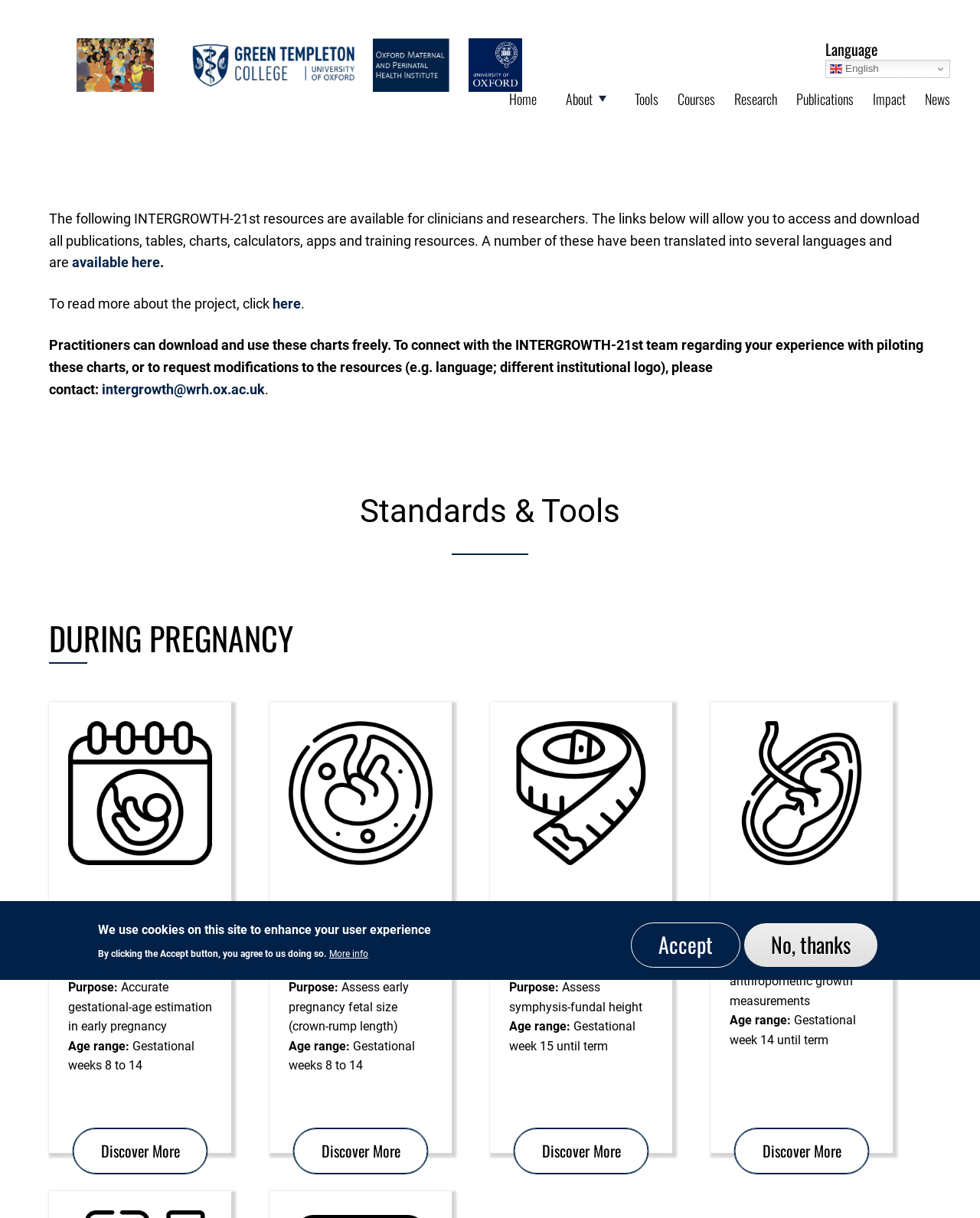What is the purpose of Symphysis-Fundal Height? Based on the screenshot, please respond with a single word or phrase.

Assess symphysis-fundal height